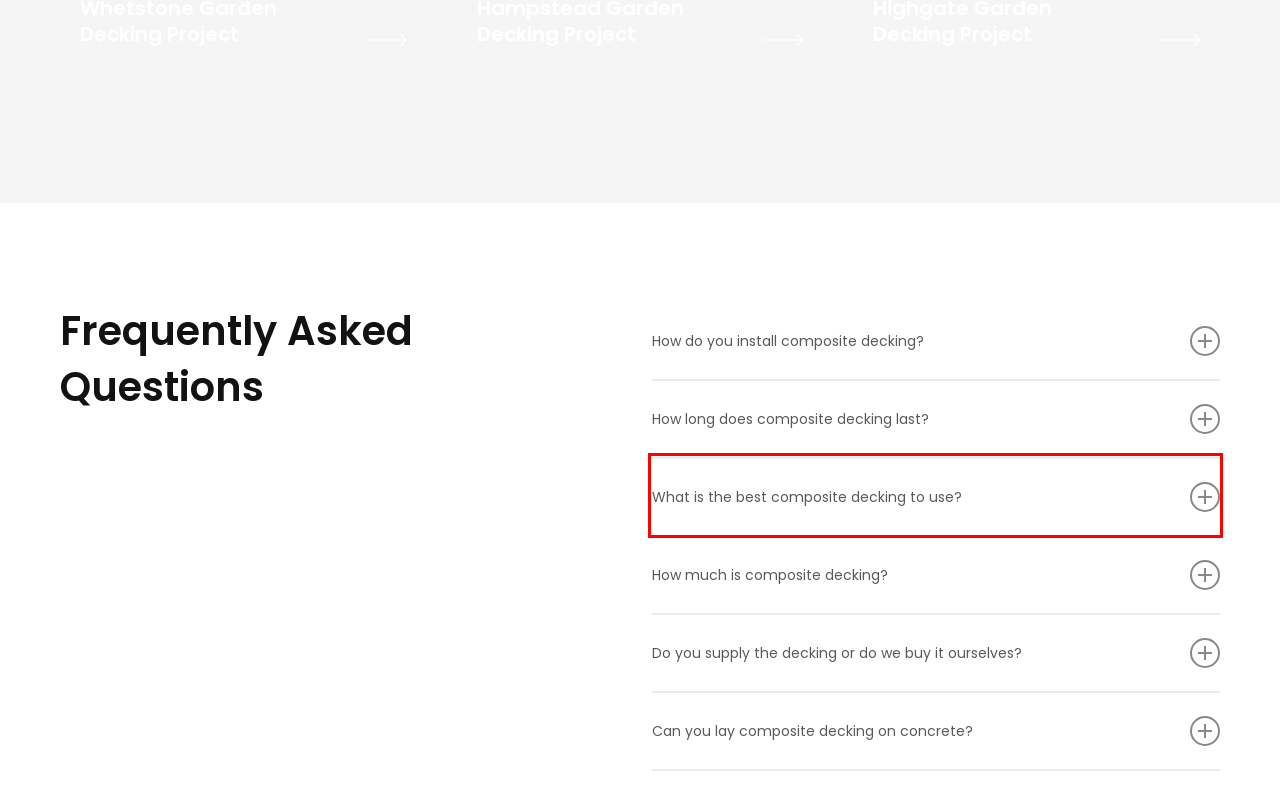Identify the text within the red bounding box on the webpage screenshot and generate the extracted text content.

This is dependent on the brand we are using but generally speaking composite decking will last from 15-30 years with very little to no maintenance. This is the benefit to traditional timber wood deck that would require regular maintenance.